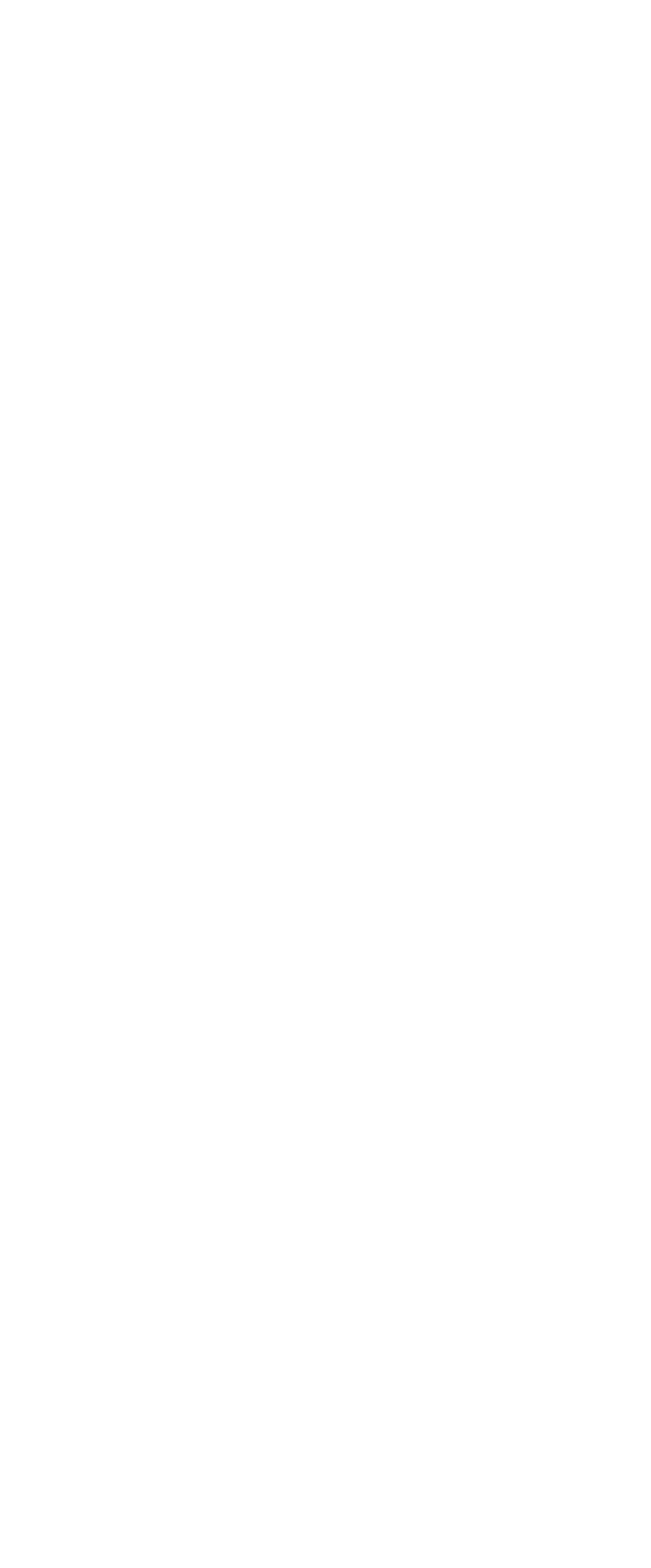Find the bounding box coordinates of the area to click in order to follow the instruction: "Check recent posts".

[0.026, 0.858, 0.974, 0.879]